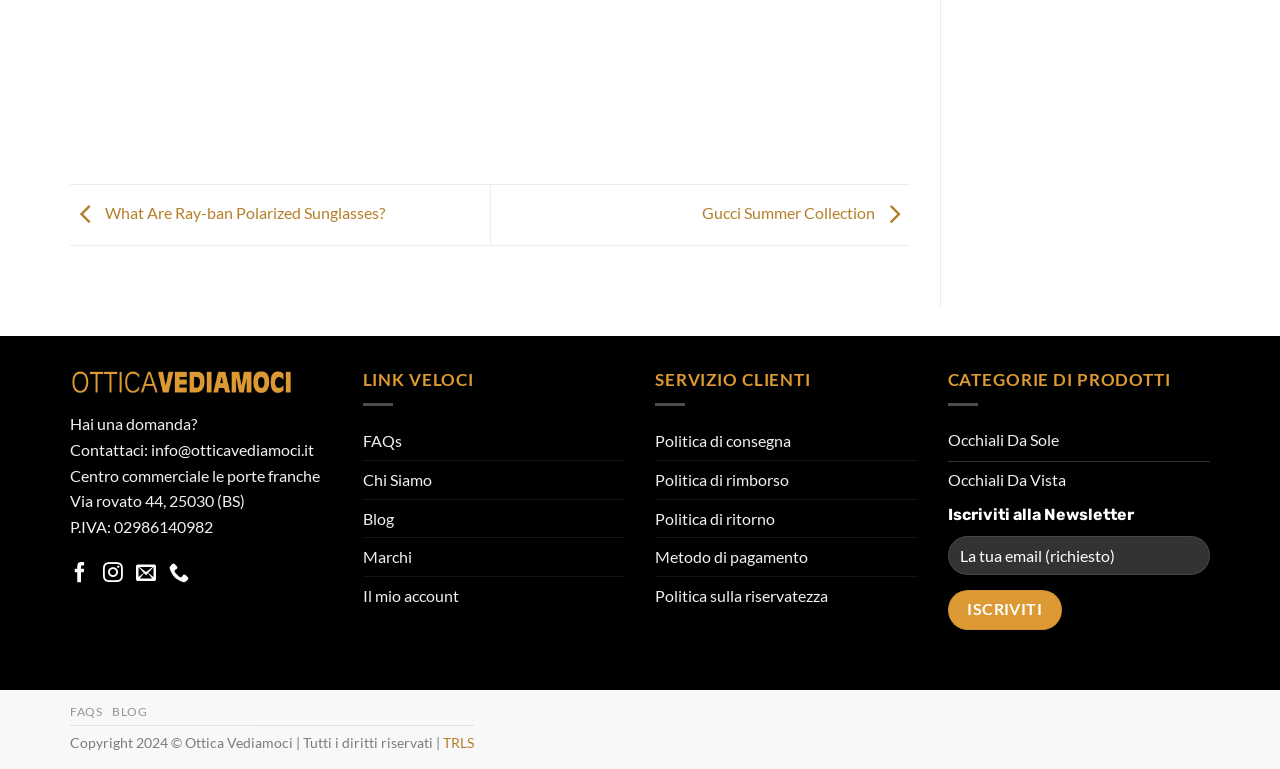Review the image closely and give a comprehensive answer to the question: What is the name of the company mentioned in the footer section?

I found the company name by looking at the static text element in the footer section, which contains the copyright information 'Copyright 2024 © Ottica Vediamoci | Tutti i diritti riservati |'.